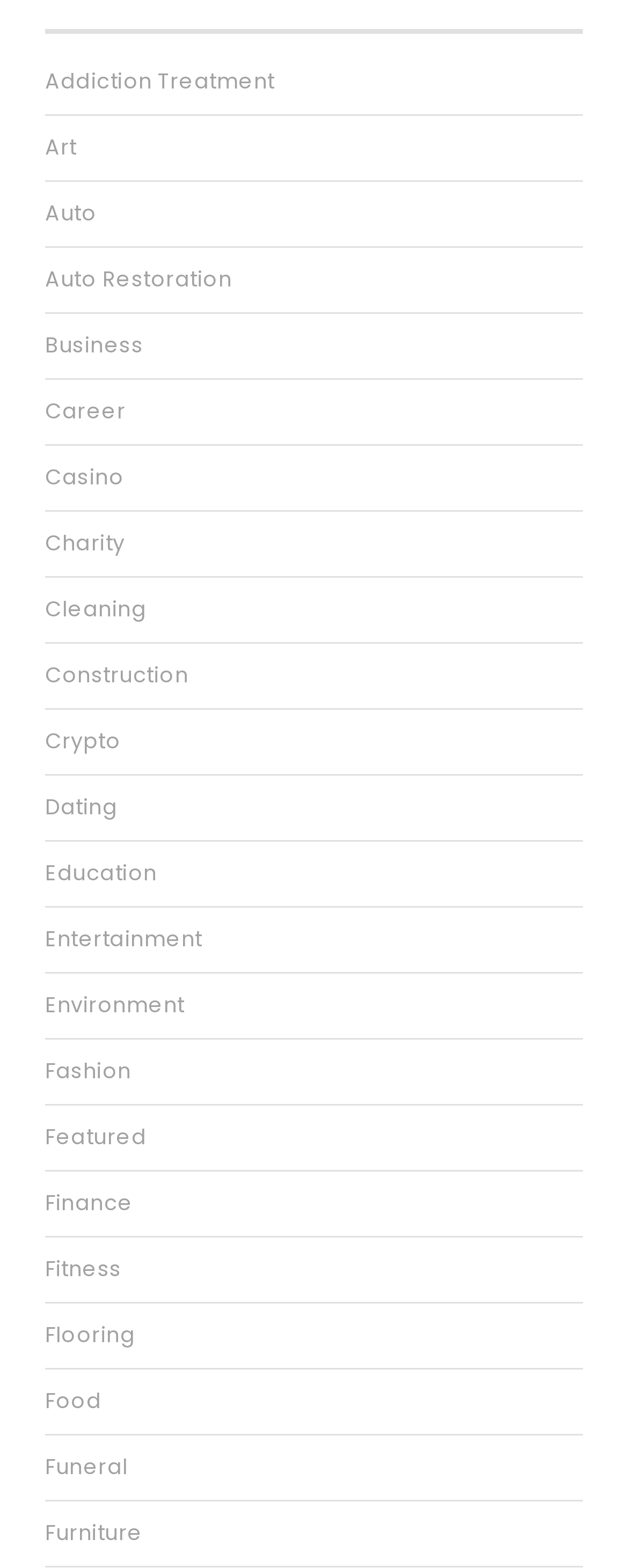Could you determine the bounding box coordinates of the clickable element to complete the instruction: "View Entertainment"? Provide the coordinates as four float numbers between 0 and 1, i.e., [left, top, right, bottom].

[0.072, 0.579, 0.928, 0.621]